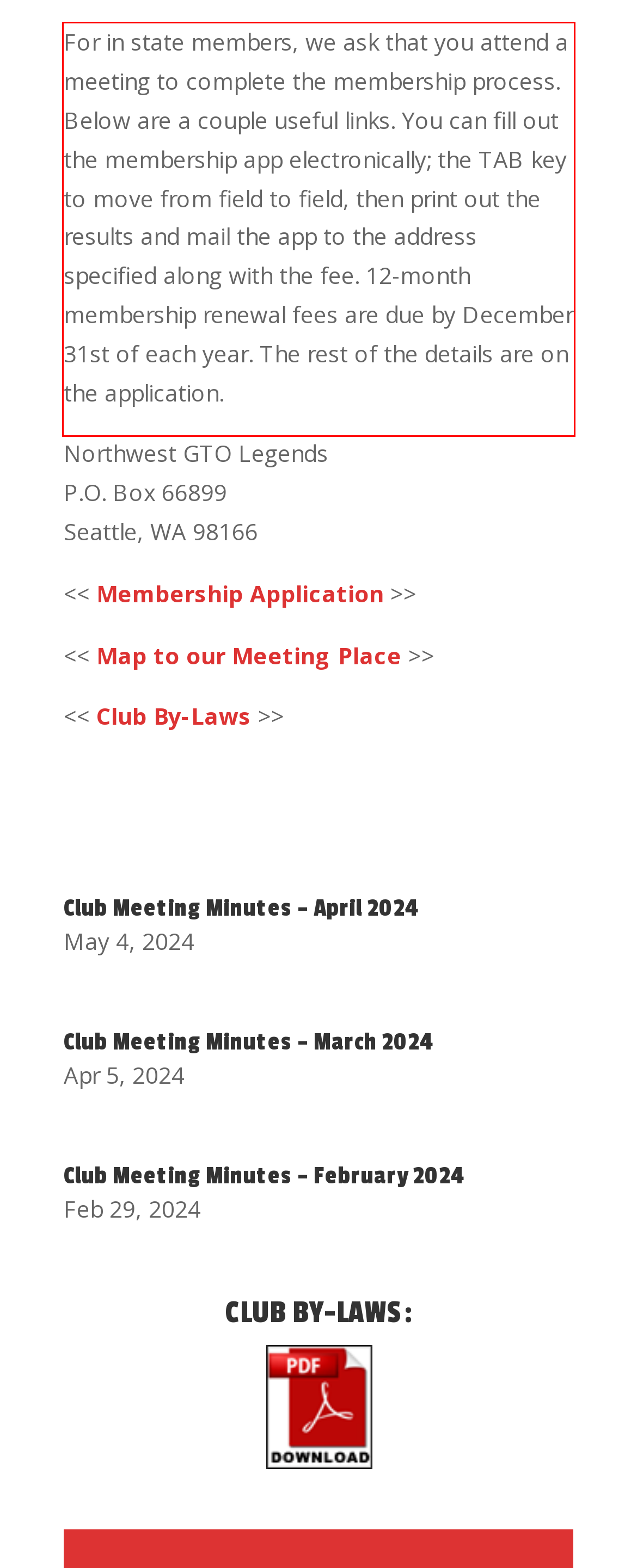Examine the webpage screenshot and use OCR to obtain the text inside the red bounding box.

For in state members, we ask that you attend a meeting to complete the membership process. Below are a couple useful links. You can fill out the membership app electronically; the TAB key to move from field to field, then print out the results and mail the app to the address specified along with the fee. 12-month membership renewal fees are due by December 31st of each year. The rest of the details are on the application.